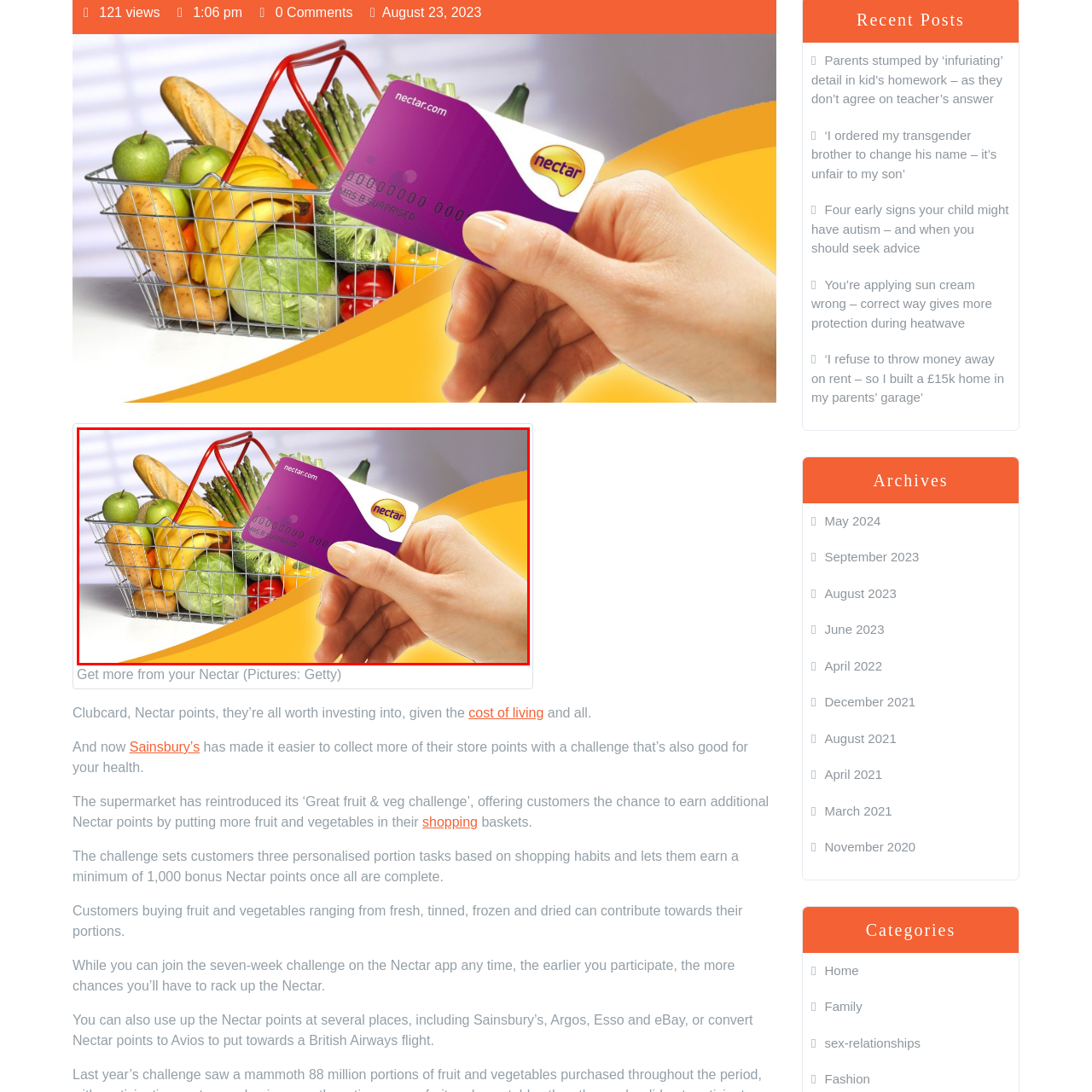Provide a thorough description of the scene depicted within the red bounding box.

In this engaging image, a hand holds a Nectar loyalty card prominently in front of a vibrant shopping basket filled with fresh fruits and vegetables. The composition highlights the connection between rewards and healthy eating, promoting the benefits of using the Nectar card for collecting points. The background softly fades into light, suggesting a bright shopping environment. The image captures the essence of balance, encouraging customers to integrate more nutritious options into their diets while making the most of their shopping experience. A caption beneath the image notes that it features the Nectar card, which can enhance savings and rewards for purchases, reinforcing the theme of customer engagement with health and value.